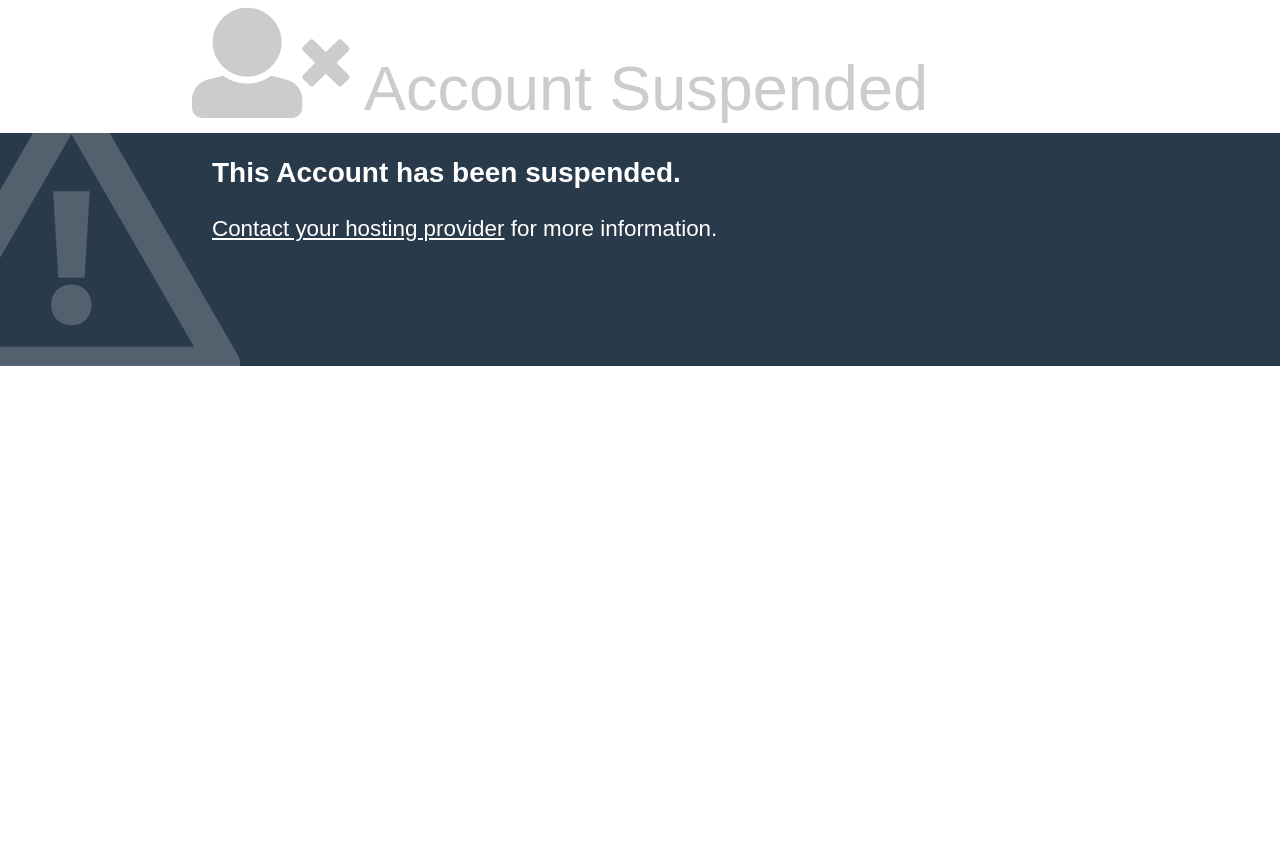Predict the bounding box coordinates of the UI element that matches this description: "Contact your hosting provider". The coordinates should be in the format [left, top, right, bottom] with each value between 0 and 1.

[0.166, 0.251, 0.394, 0.28]